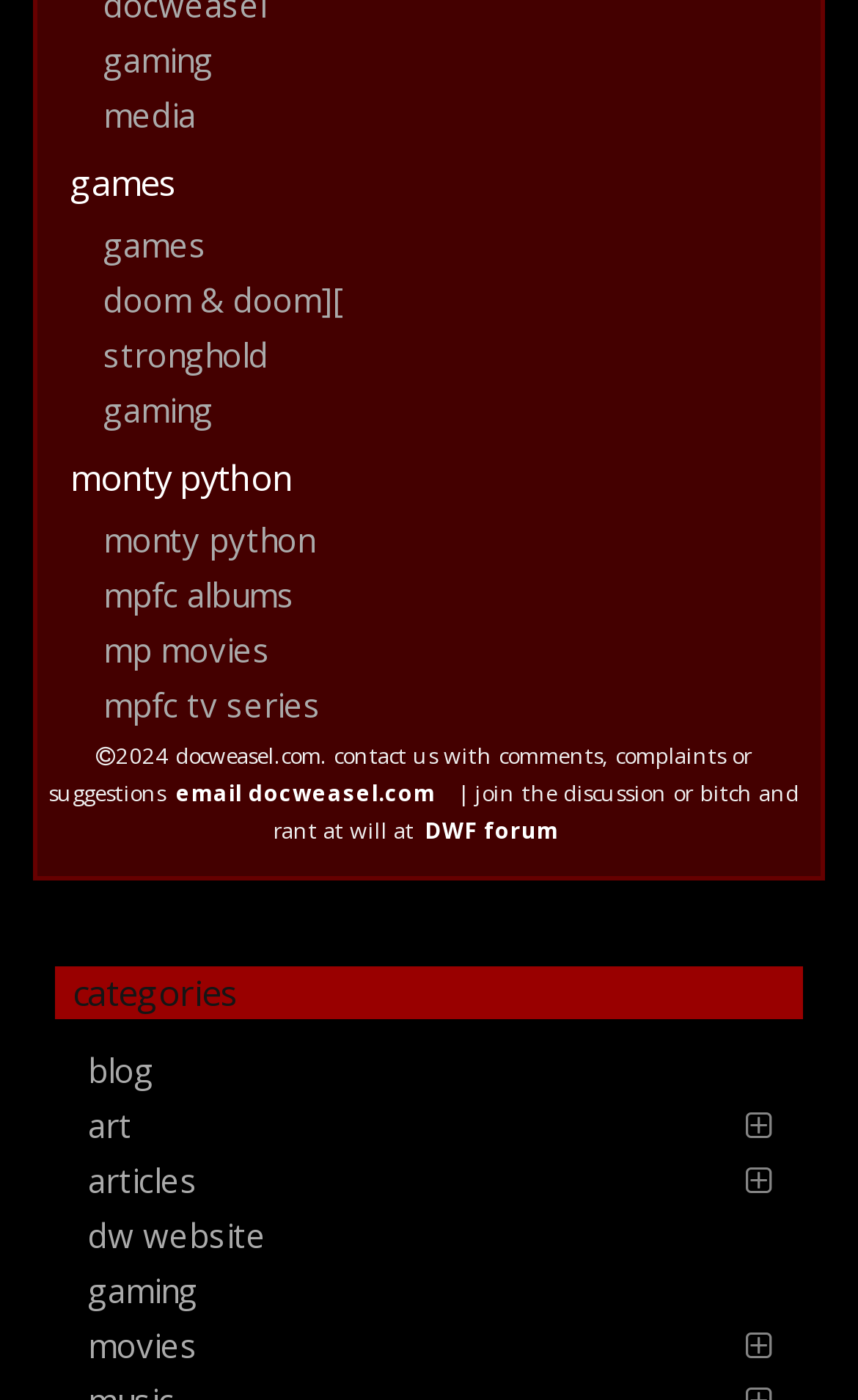Determine the coordinates of the bounding box for the clickable area needed to execute this instruction: "join the discussion".

[0.49, 0.581, 0.656, 0.603]